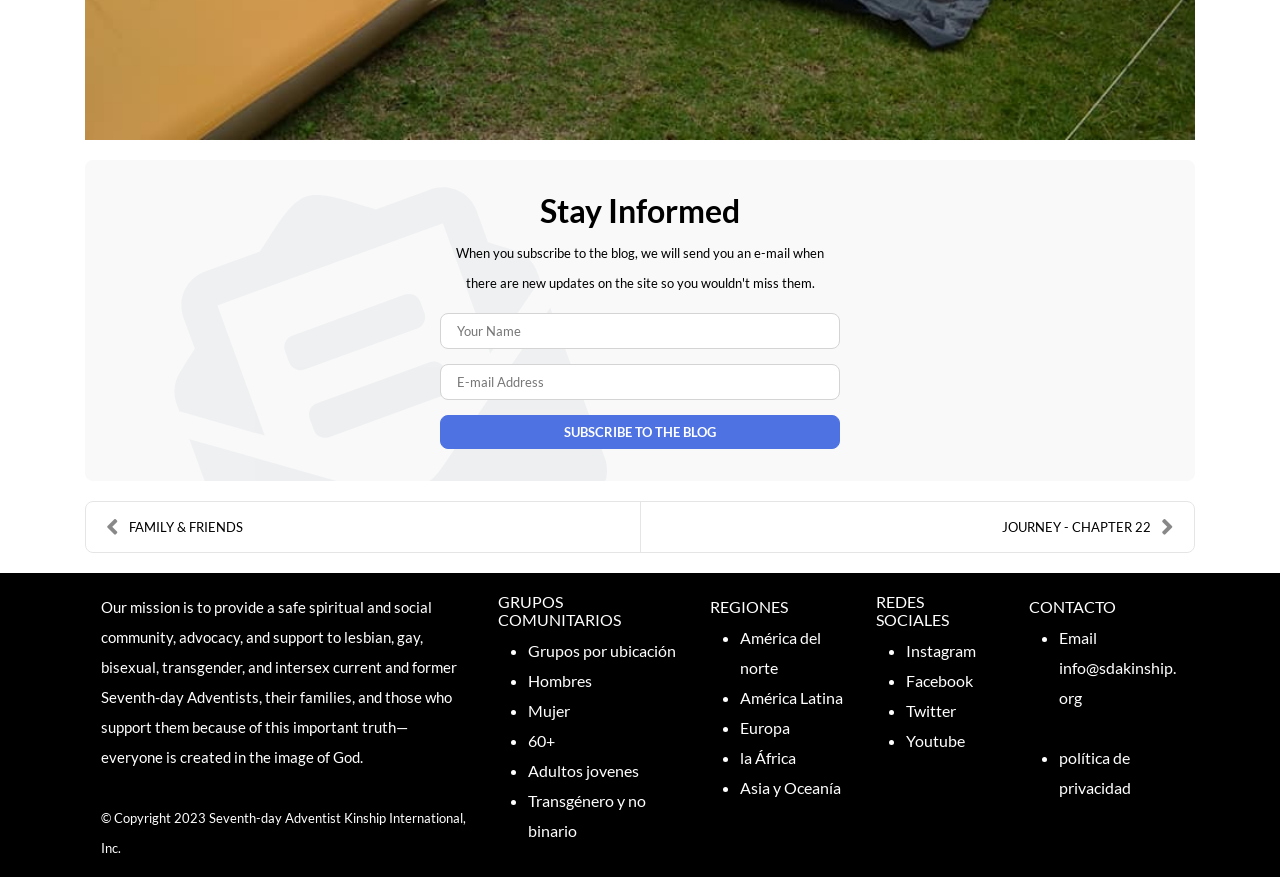What is the email address for contact?
Please answer using one word or phrase, based on the screenshot.

info@sdakinship.org